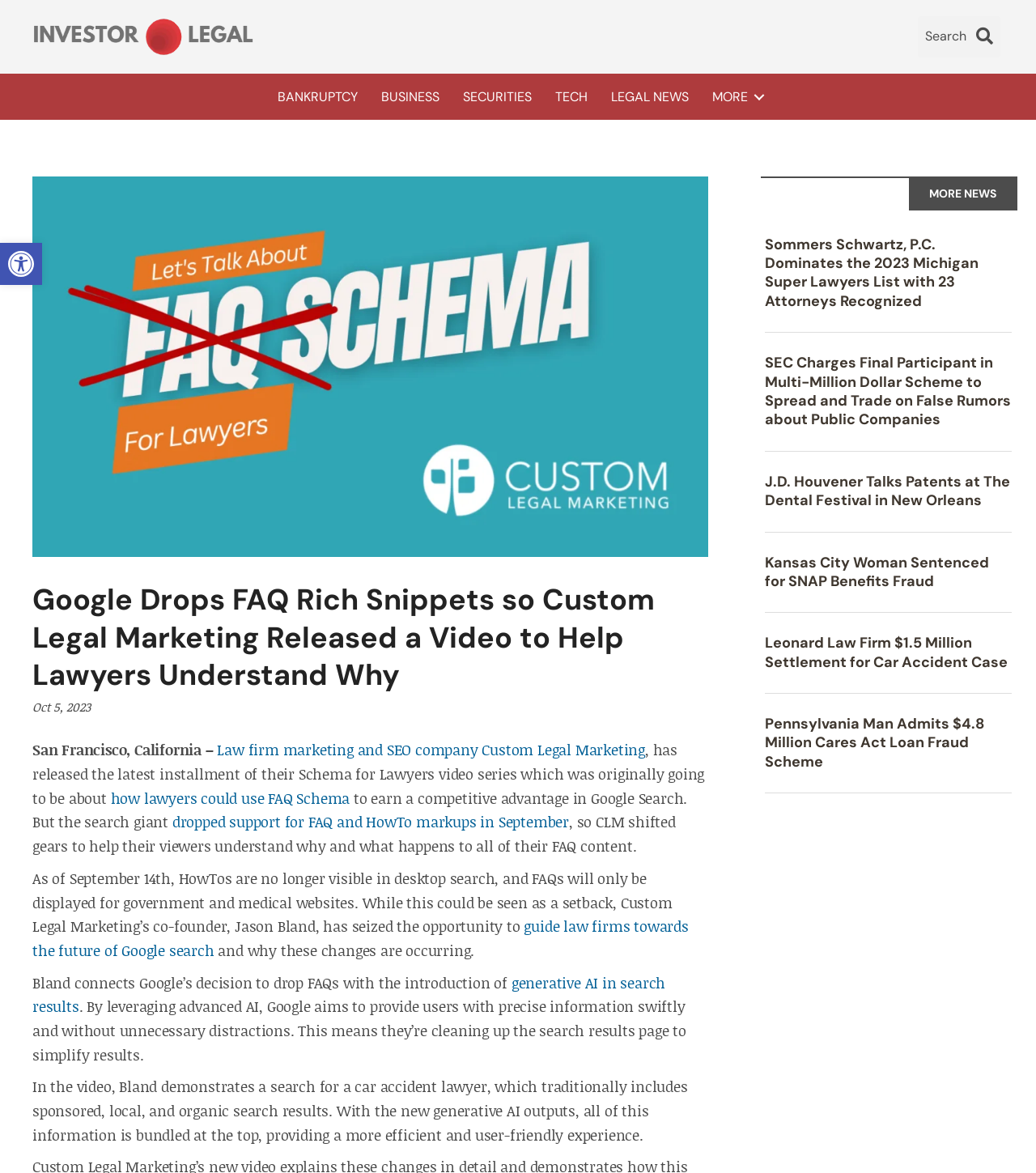Please identify the bounding box coordinates of the clickable area that will fulfill the following instruction: "Donate Today". The coordinates should be in the format of four float numbers between 0 and 1, i.e., [left, top, right, bottom].

None